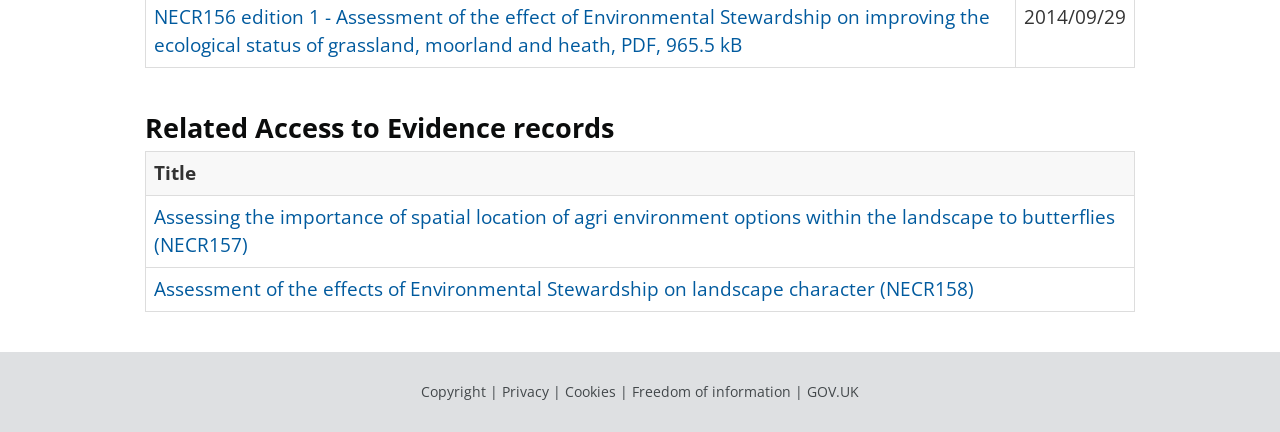Please find the bounding box coordinates (top-left x, top-left y, bottom-right x, bottom-right y) in the screenshot for the UI element described as follows: Cookies

[0.441, 0.884, 0.481, 0.928]